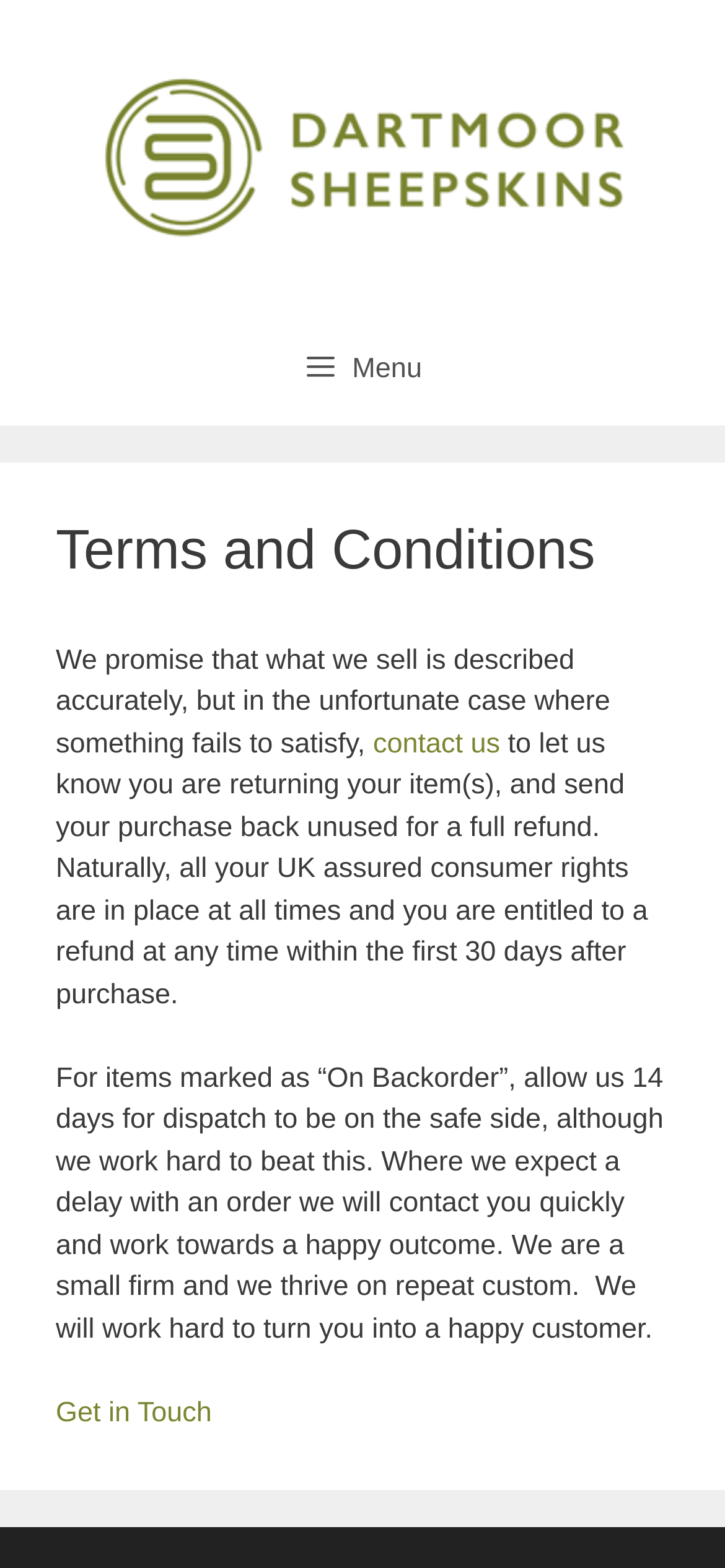Determine and generate the text content of the webpage's headline.

Terms and Conditions